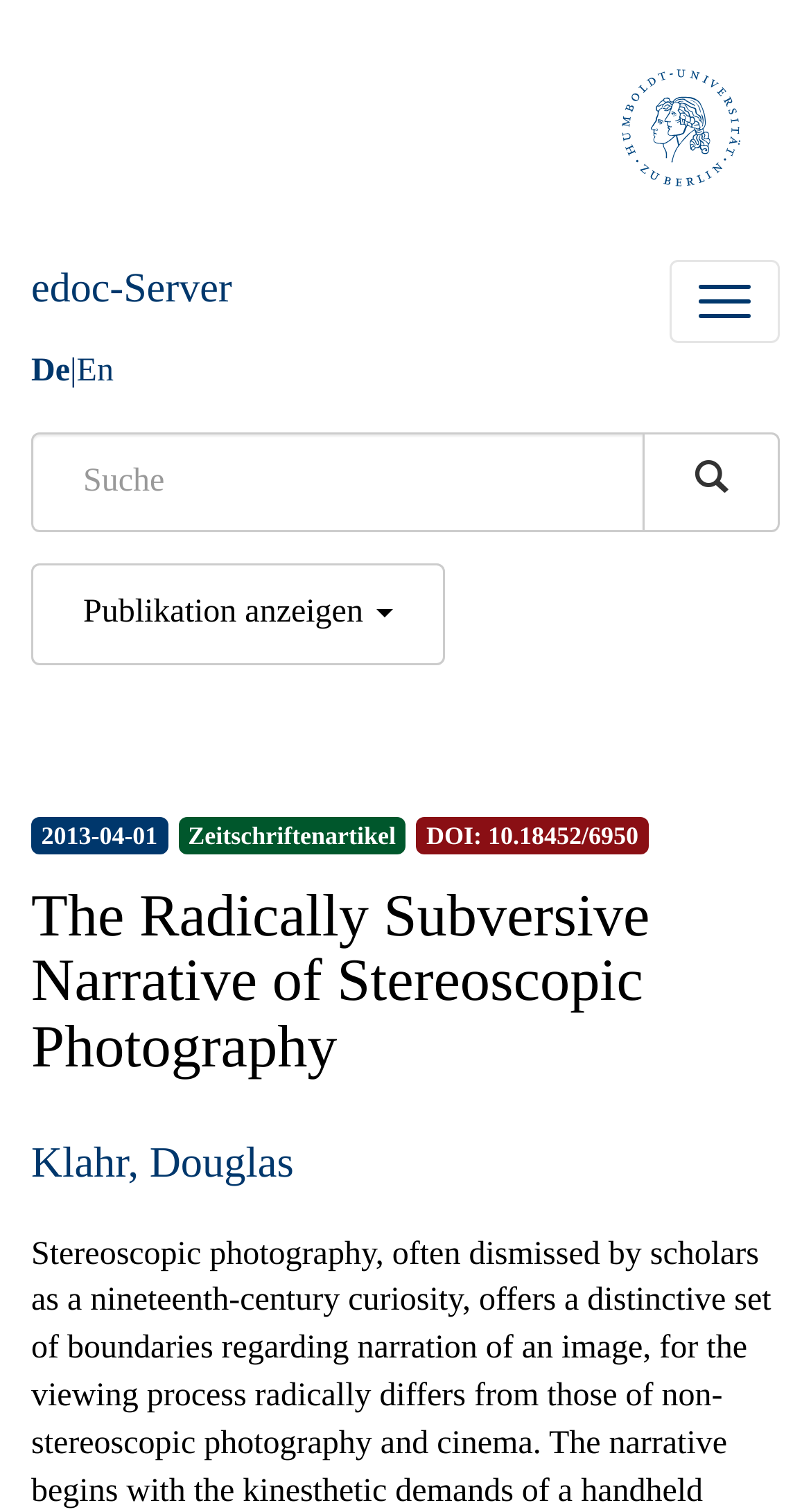Identify the bounding box coordinates for the element you need to click to achieve the following task: "Switch navigation". The coordinates must be four float values ranging from 0 to 1, formatted as [left, top, right, bottom].

[0.826, 0.172, 0.962, 0.227]